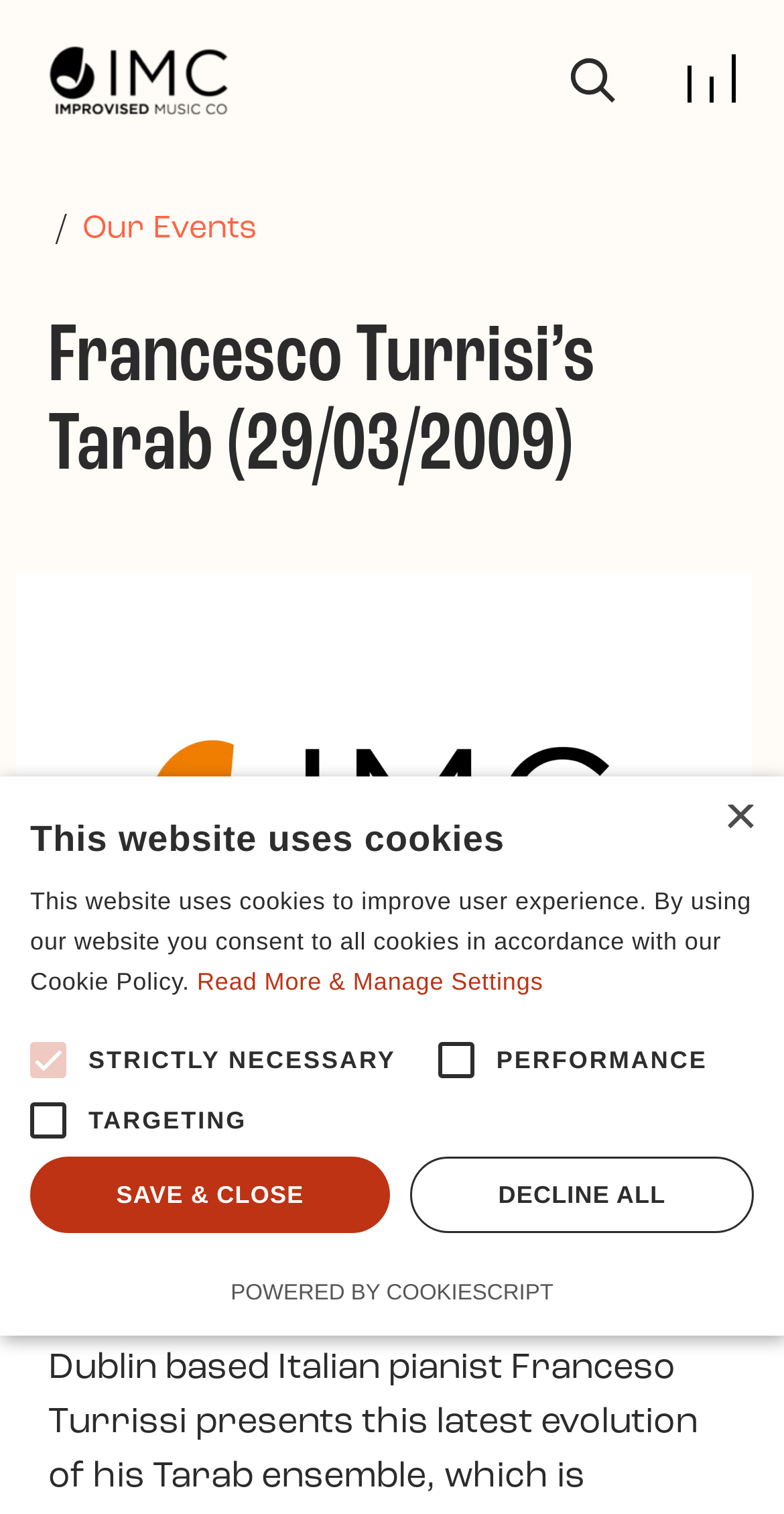Could you highlight the region that needs to be clicked to execute the instruction: "Toggle navigation"?

[0.877, 0.036, 0.938, 0.068]